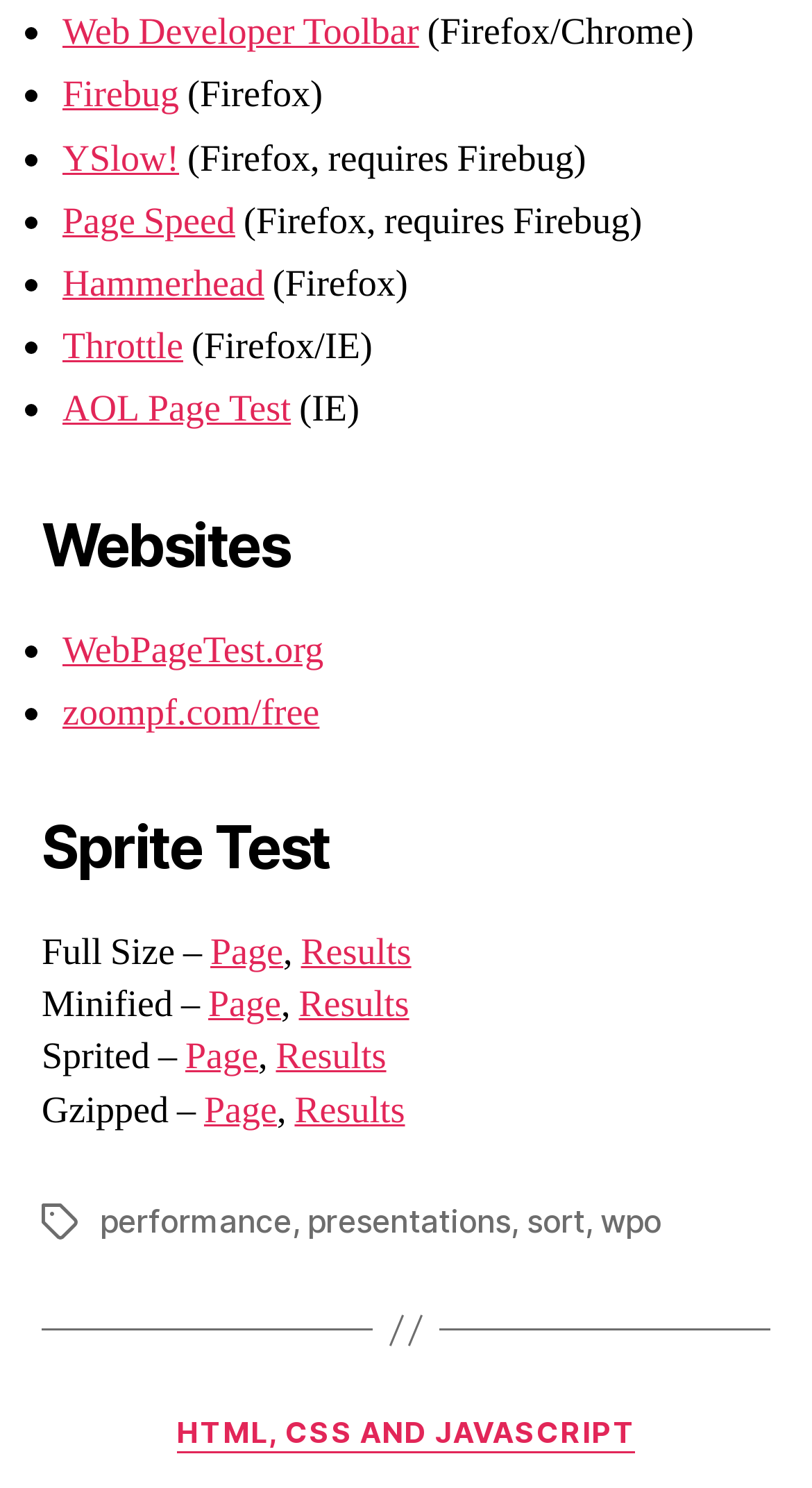Please find the bounding box coordinates of the element's region to be clicked to carry out this instruction: "Visit Facebook".

None